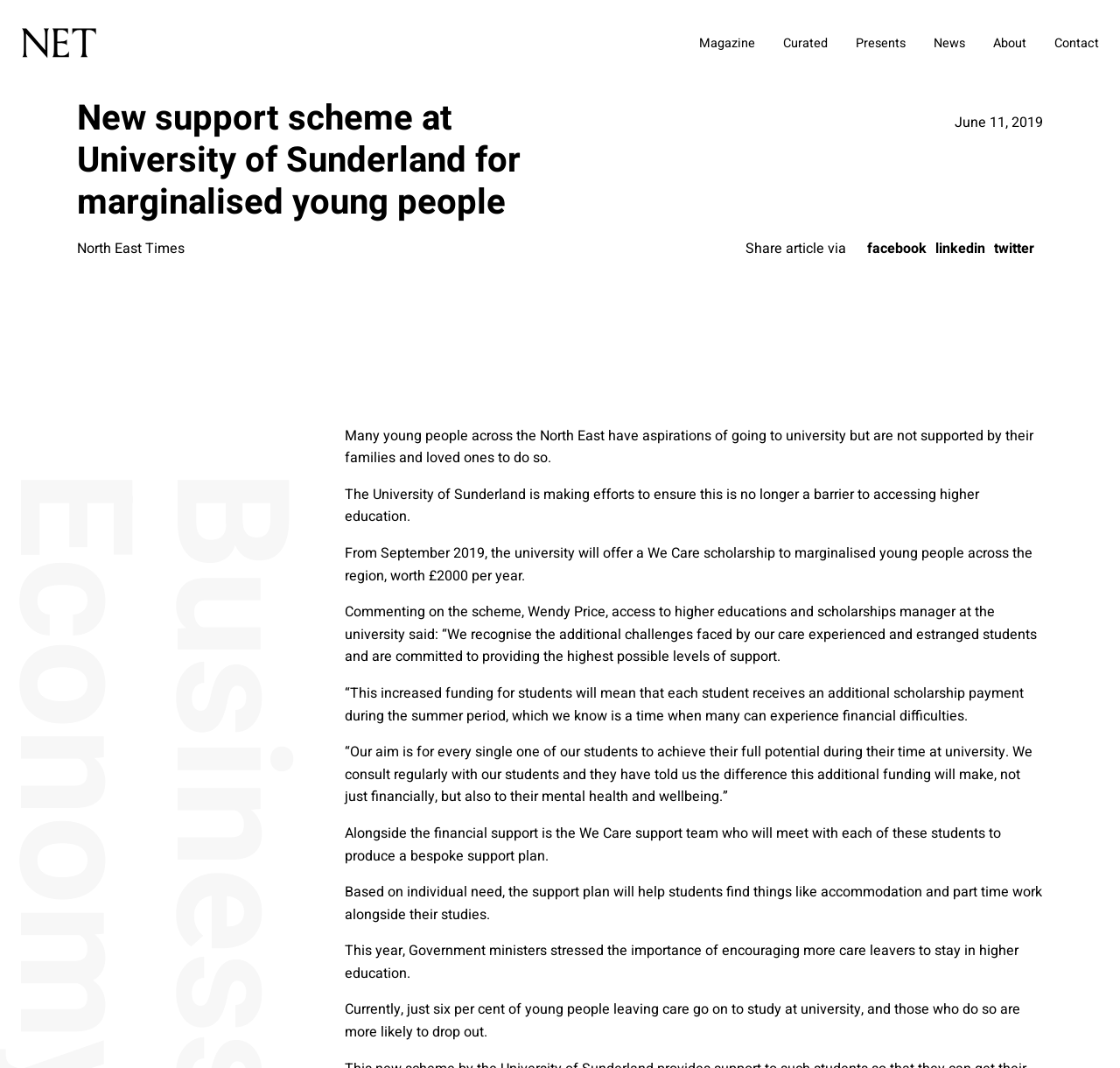Identify the bounding box coordinates of the clickable region necessary to fulfill the following instruction: "Share article via facebook". The bounding box coordinates should be four float numbers between 0 and 1, i.e., [left, top, right, bottom].

[0.774, 0.223, 0.827, 0.244]